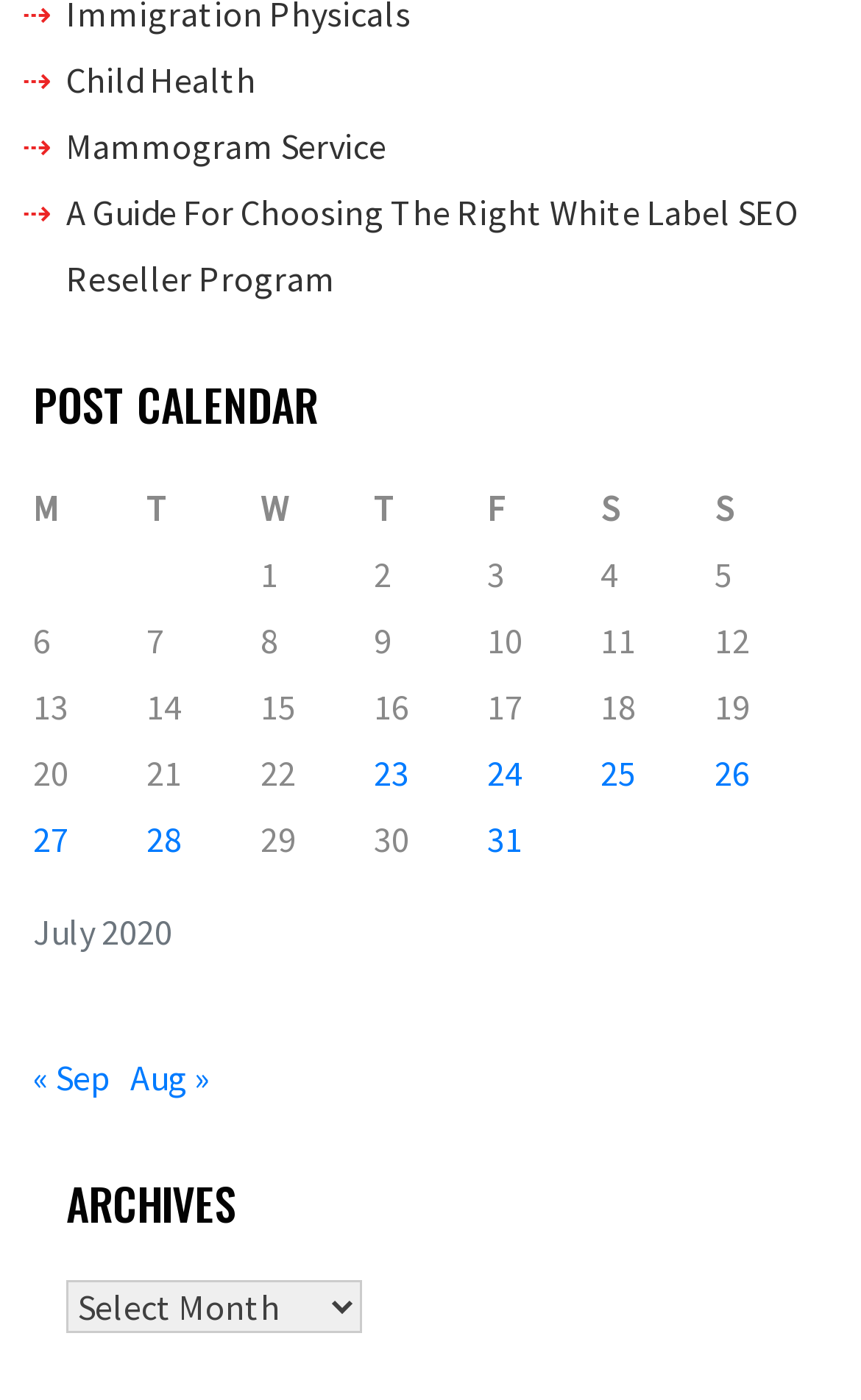Please examine the image and answer the question with a detailed explanation:
What is the purpose of the combobox?

The combobox is labeled 'Archives' and allows users to select and view archives of posts from different time periods.